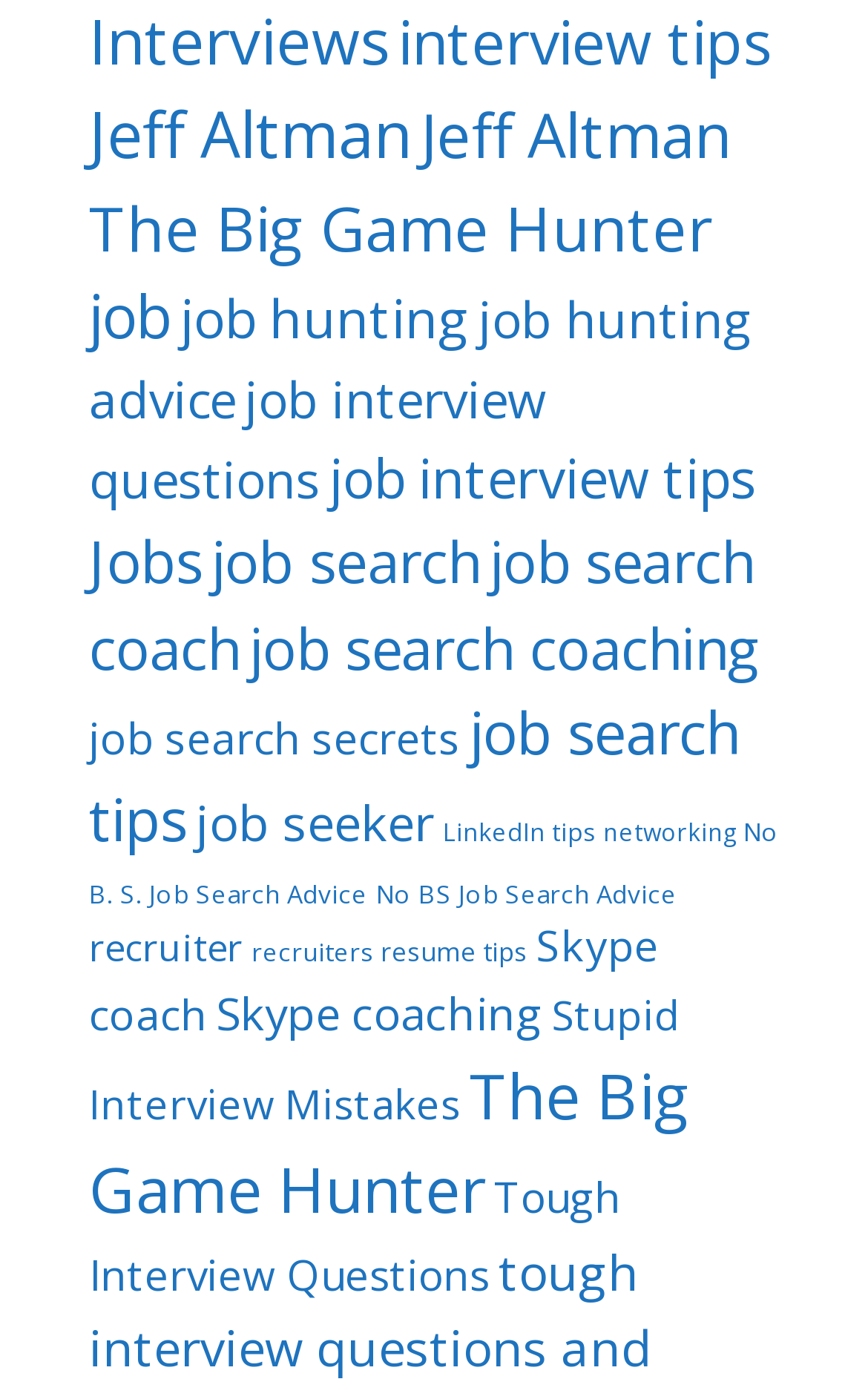Show me the bounding box coordinates of the clickable region to achieve the task as per the instruction: "Read job interview tips".

[0.379, 0.315, 0.869, 0.367]